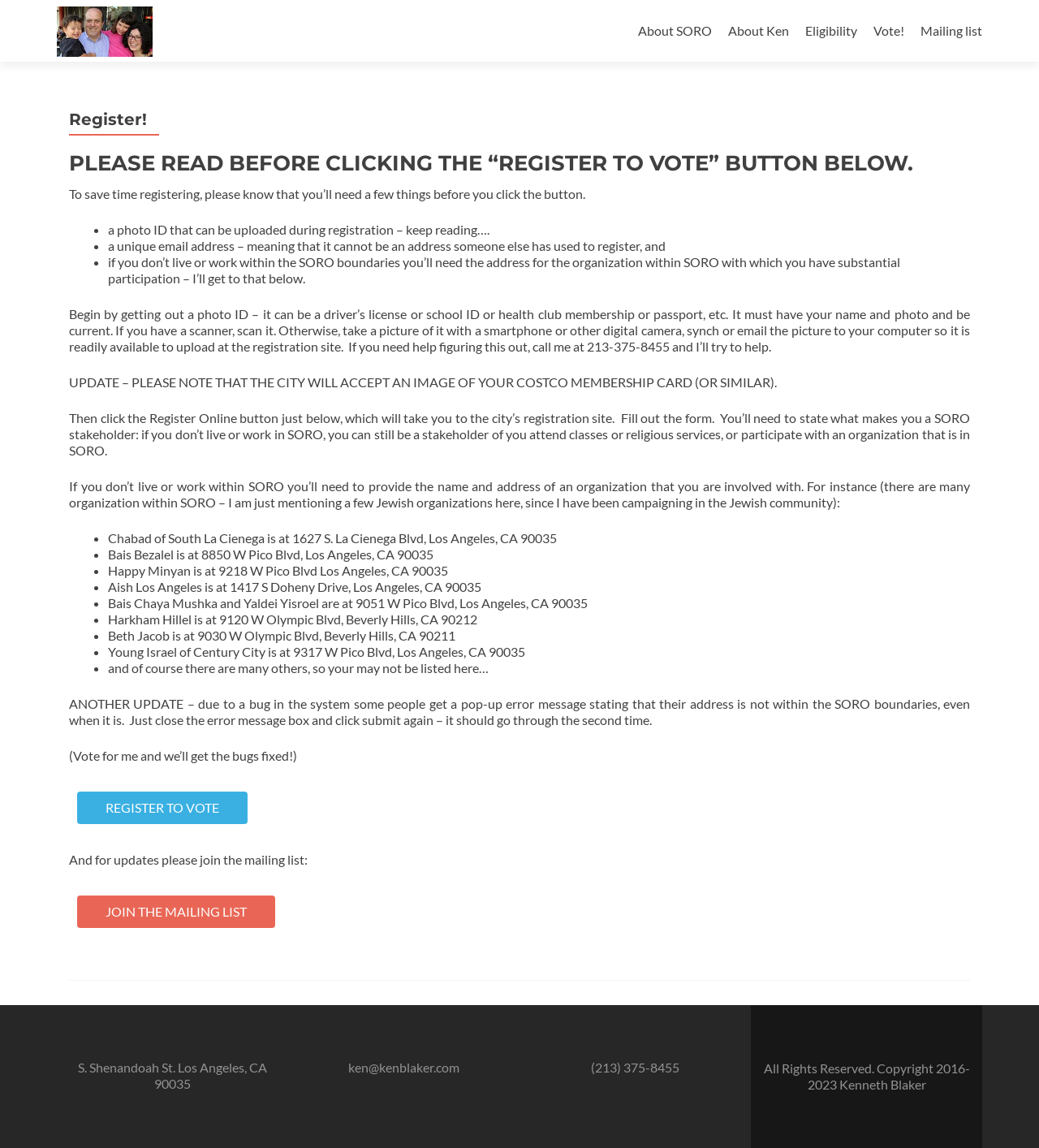Using the webpage screenshot, find the UI element described by About SORO. Provide the bounding box coordinates in the format (top-left x, top-left y, bottom-right x, bottom-right y), ensuring all values are floating point numbers between 0 and 1.

[0.614, 0.014, 0.685, 0.039]